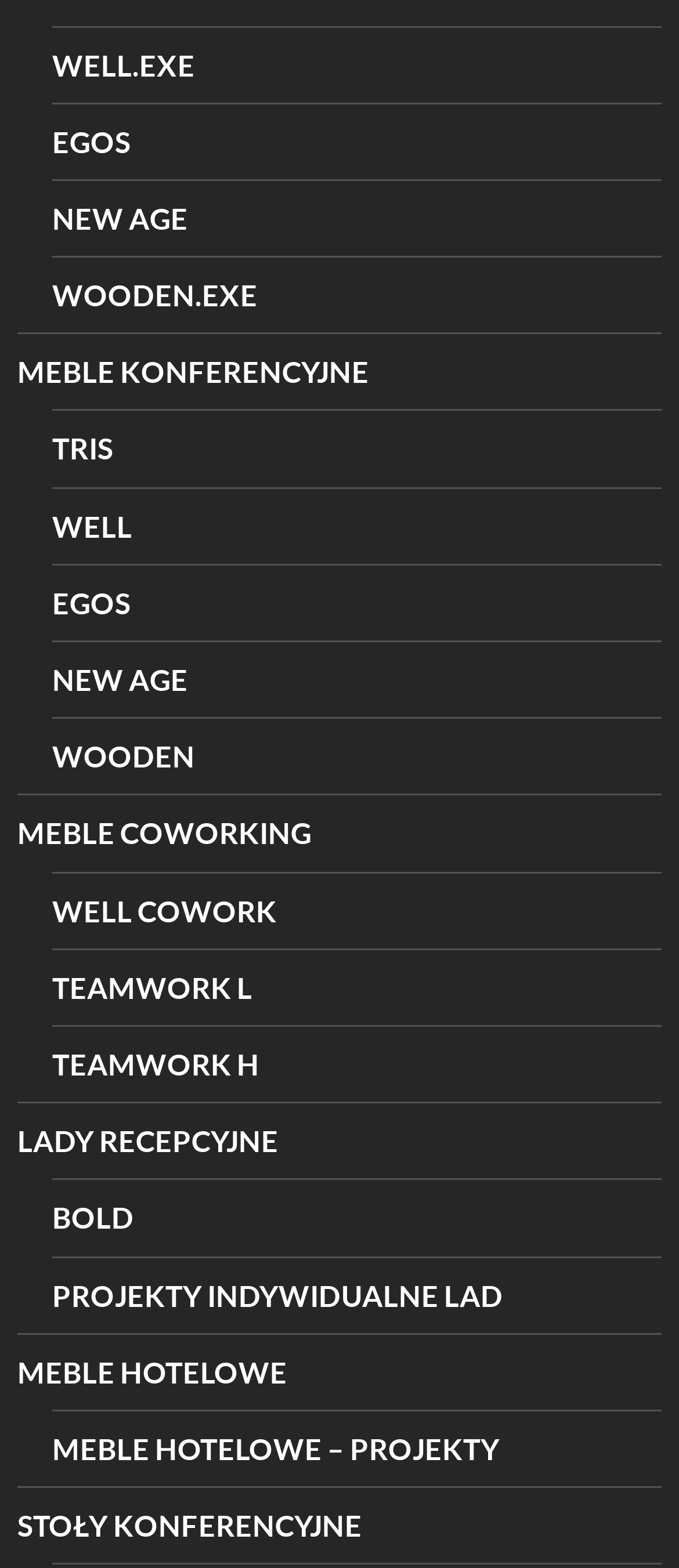What is the last link on the webpage?
Based on the image, respond with a single word or phrase.

STOŁY KONFERENCYJNE